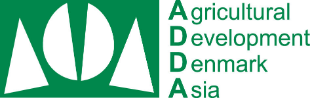Provide a short, one-word or phrase answer to the question below:
What do the two triangle shapes represent?

Agriculture and development